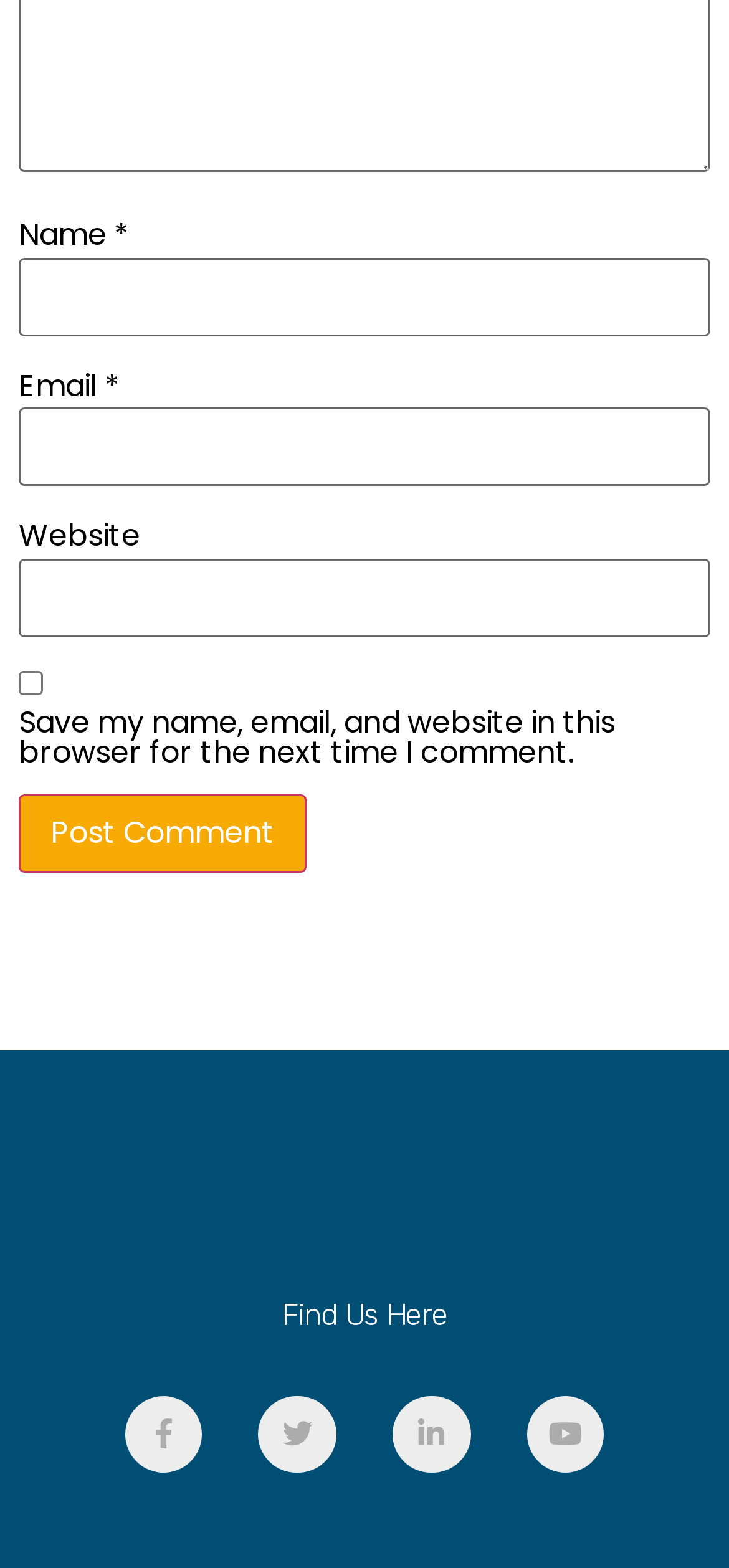Please give the bounding box coordinates of the area that should be clicked to fulfill the following instruction: "Input your email". The coordinates should be in the format of four float numbers from 0 to 1, i.e., [left, top, right, bottom].

[0.026, 0.26, 0.974, 0.31]